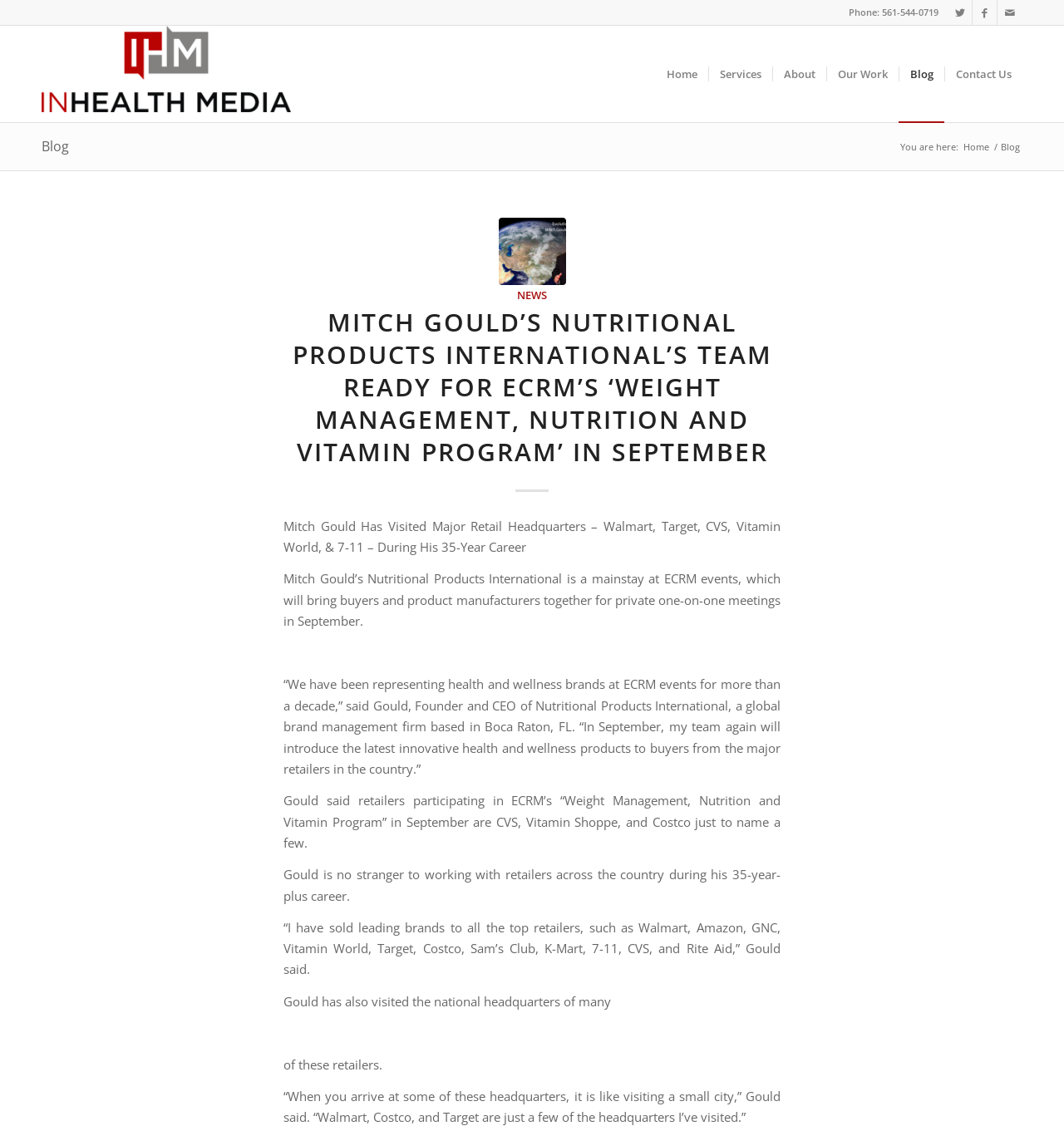Pinpoint the bounding box coordinates of the element to be clicked to execute the instruction: "Call 561-544-0719".

[0.829, 0.005, 0.882, 0.016]